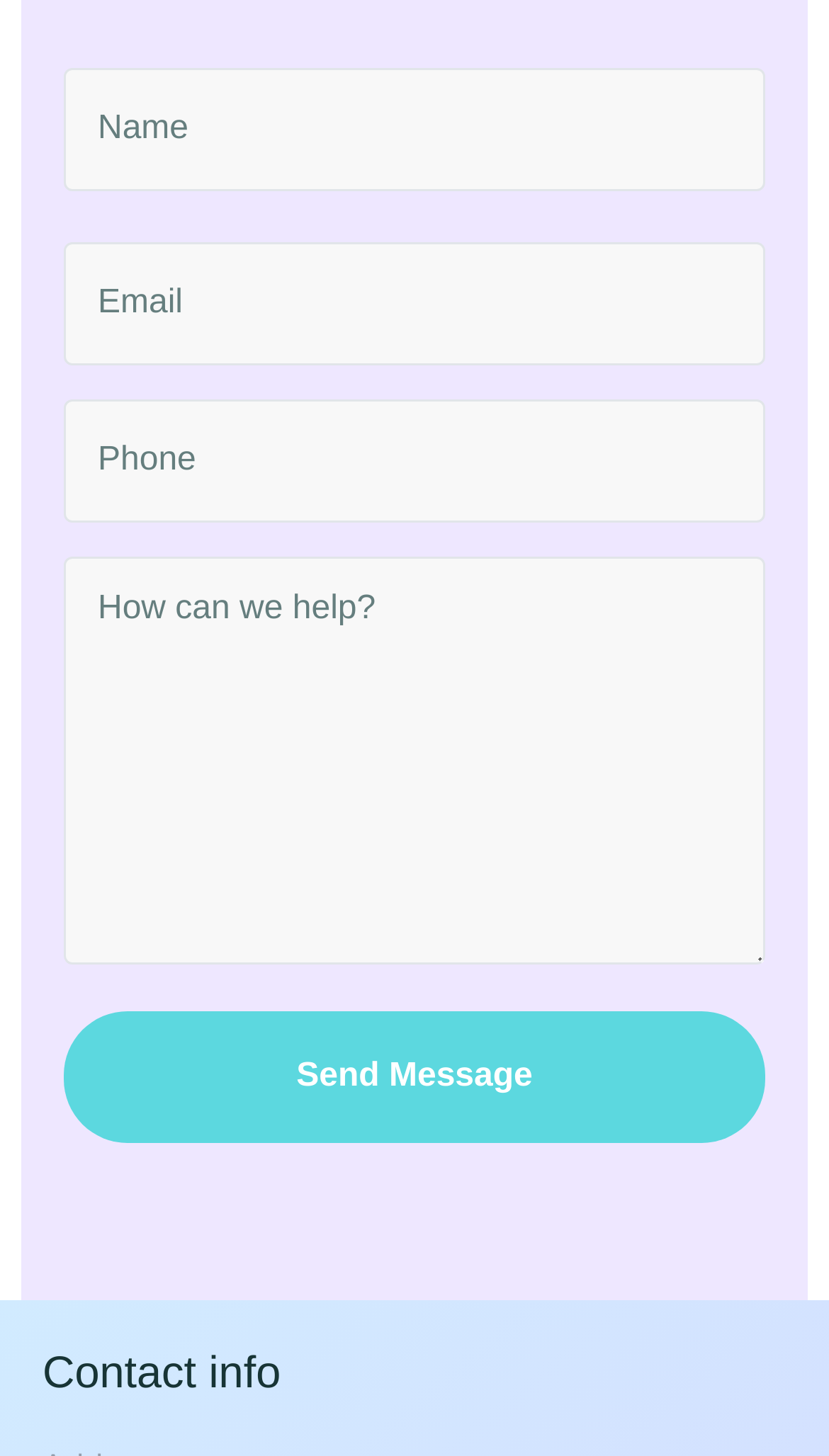Analyze the image and answer the question with as much detail as possible: 
How many fields are required in the form?

The form has four fields: name, email, phone, and message. All of these fields have a 'required' attribute, indicating that they must be filled in before the form can be submitted.